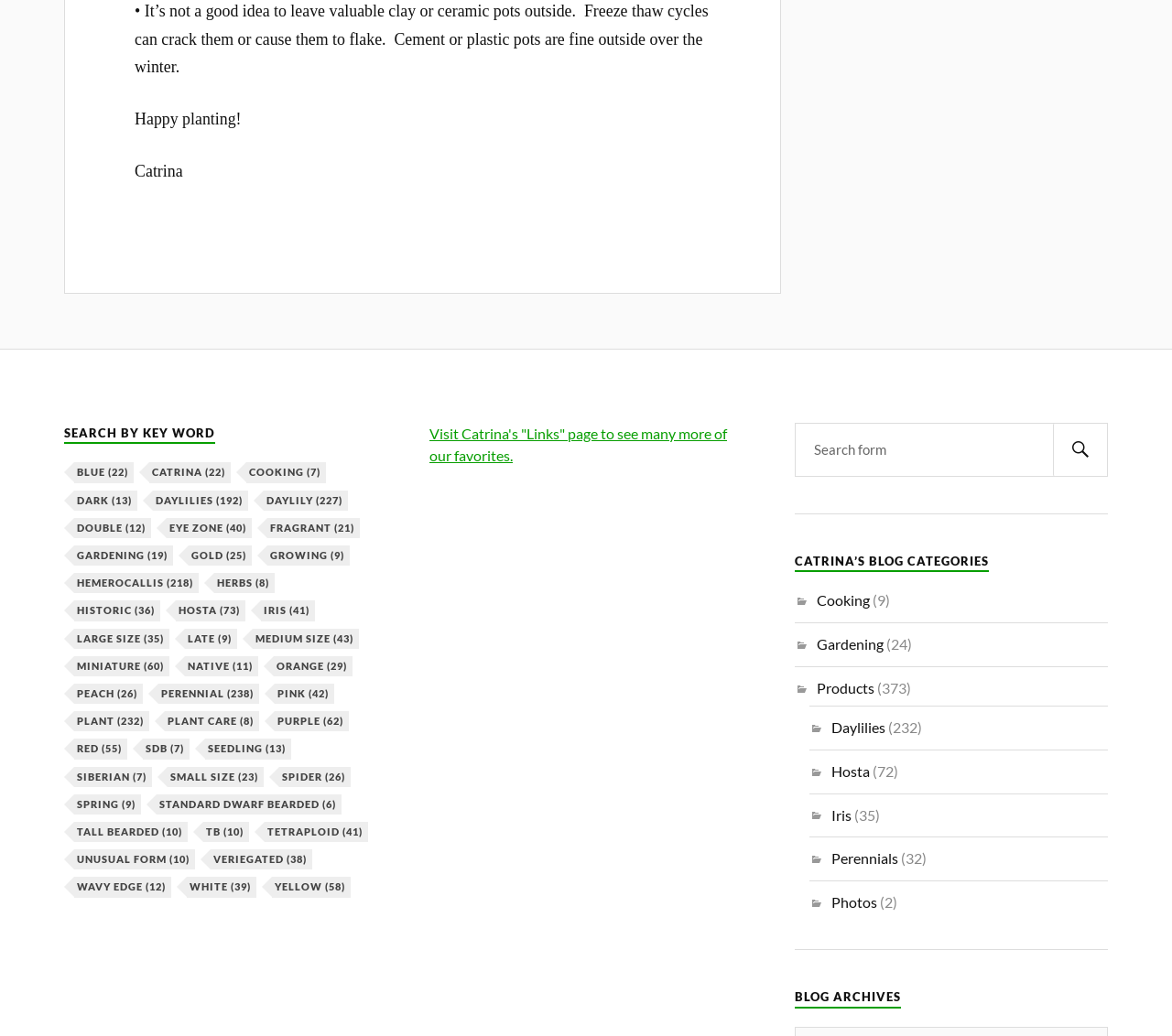Show the bounding box coordinates of the region that should be clicked to follow the instruction: "Search by keyword."

[0.055, 0.412, 0.184, 0.429]